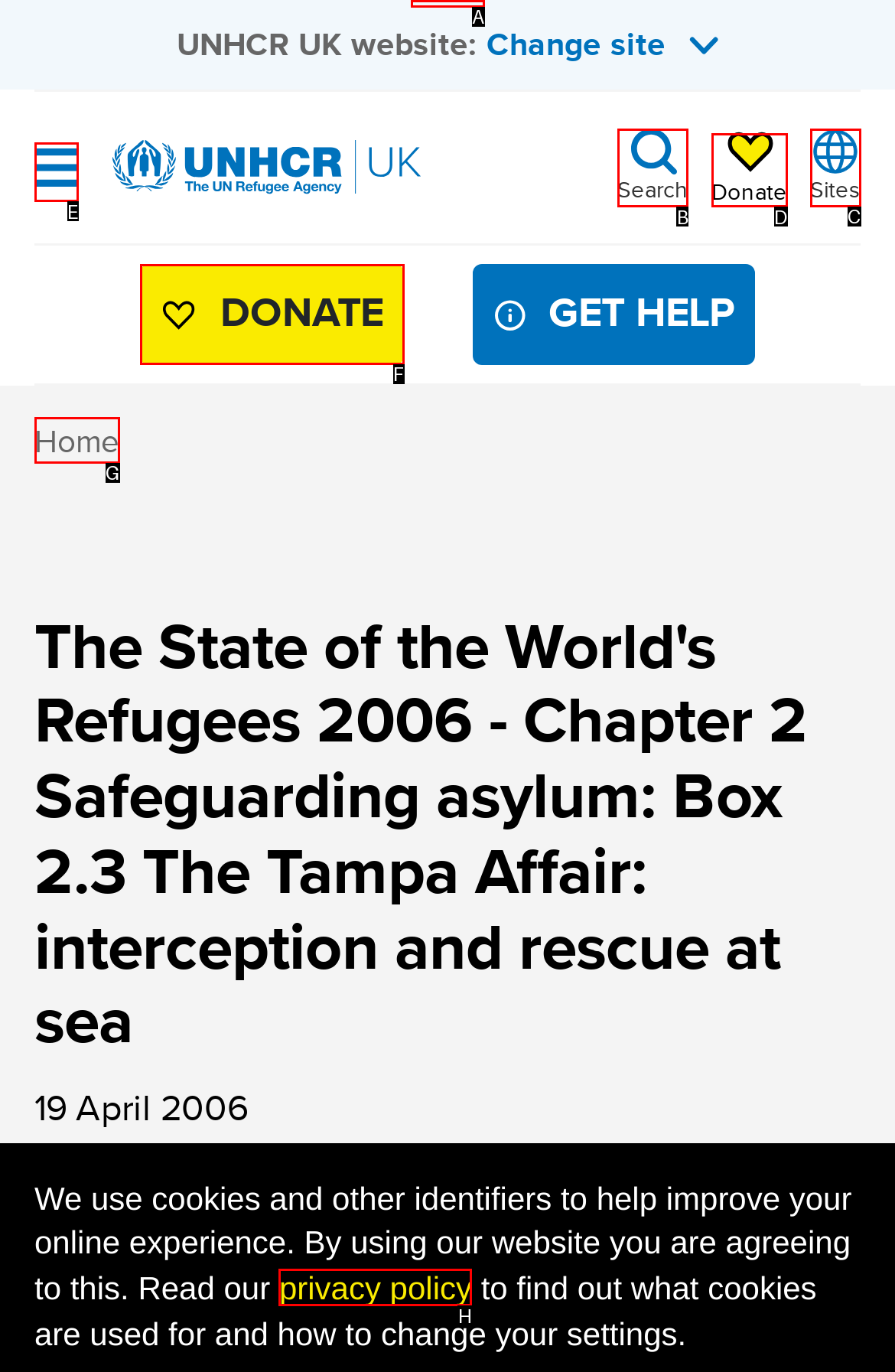Identify the correct choice to execute this task: Search for something
Respond with the letter corresponding to the right option from the available choices.

B